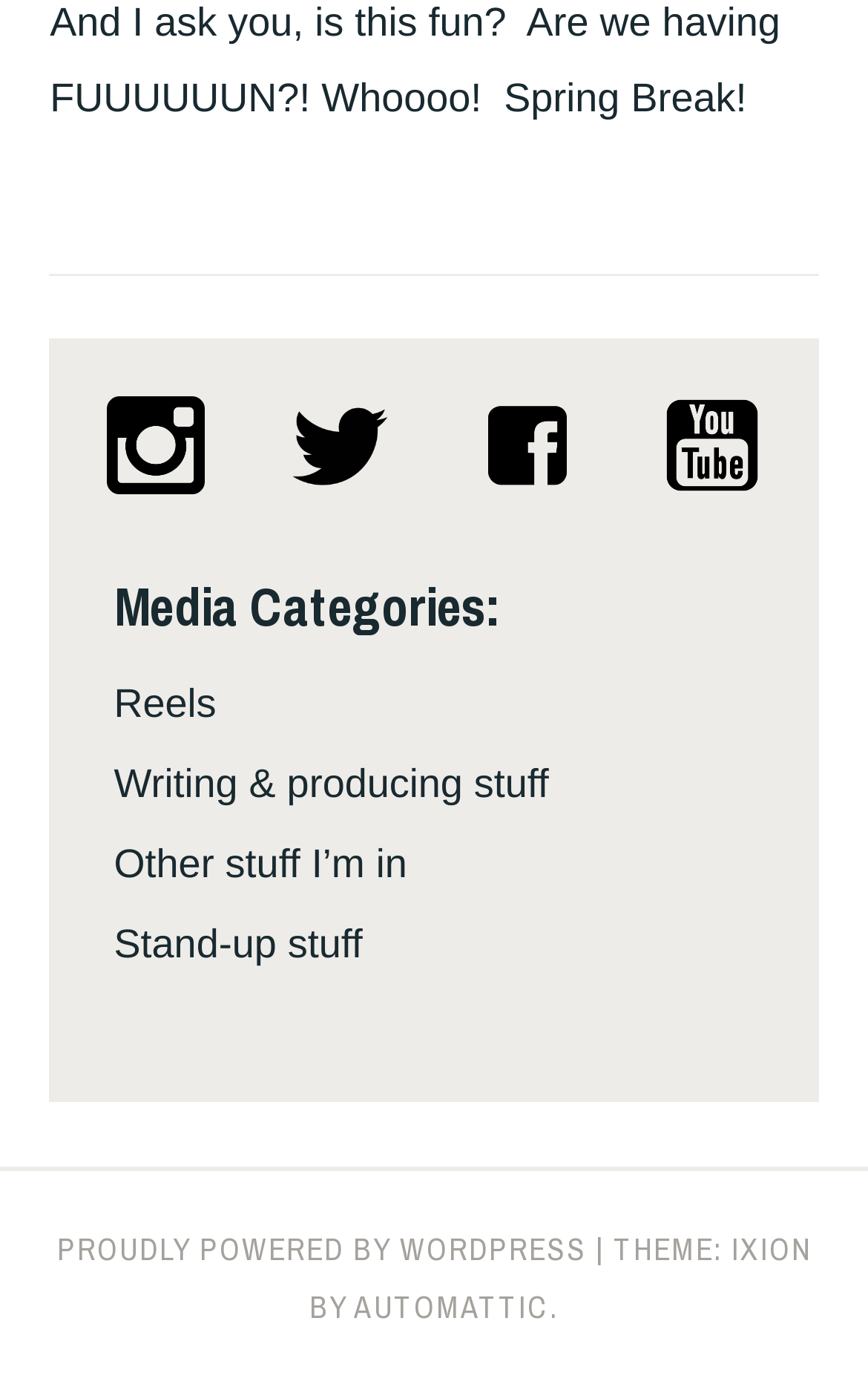Can you specify the bounding box coordinates for the region that should be clicked to fulfill this instruction: "visit instagram".

[0.123, 0.336, 0.236, 0.363]